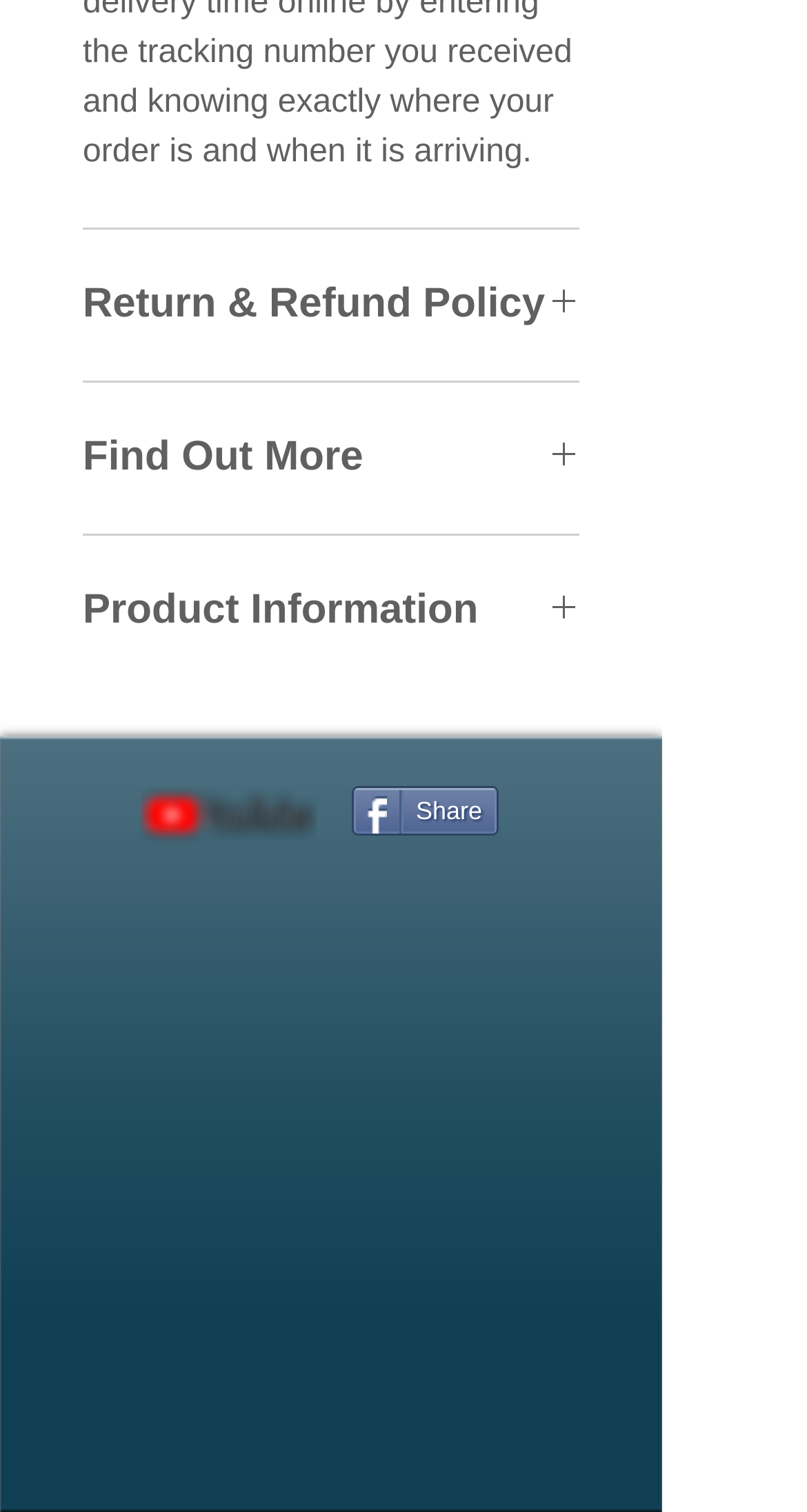What is the purpose of the 'Return & Refund Policy' button? Look at the image and give a one-word or short phrase answer.

To view refund policy